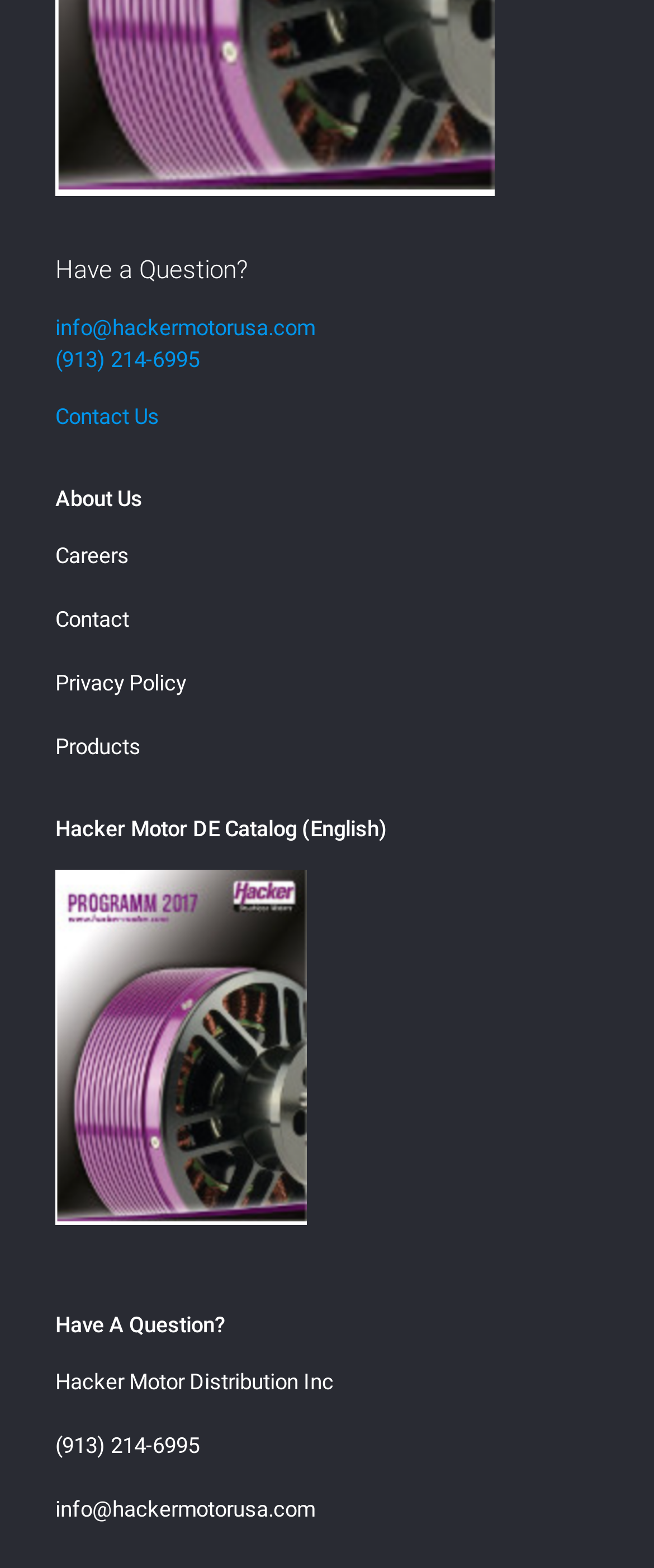What is the purpose of the 'Contact Us' link?
Please provide a detailed answer to the question.

The 'Contact Us' link is likely used to contact the company, as it is a common phrase used on websites to facilitate communication with the company or organization.